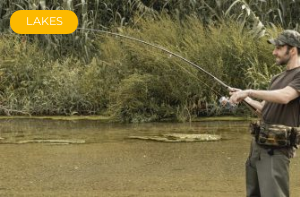What is written on the label above the angler?
Respond to the question with a well-detailed and thorough answer.

Above the angler, there is a bright yellow label that reads 'LAKES', which emphasizes the theme of the image and invites viewers to explore more about fishing adventures in lakes.